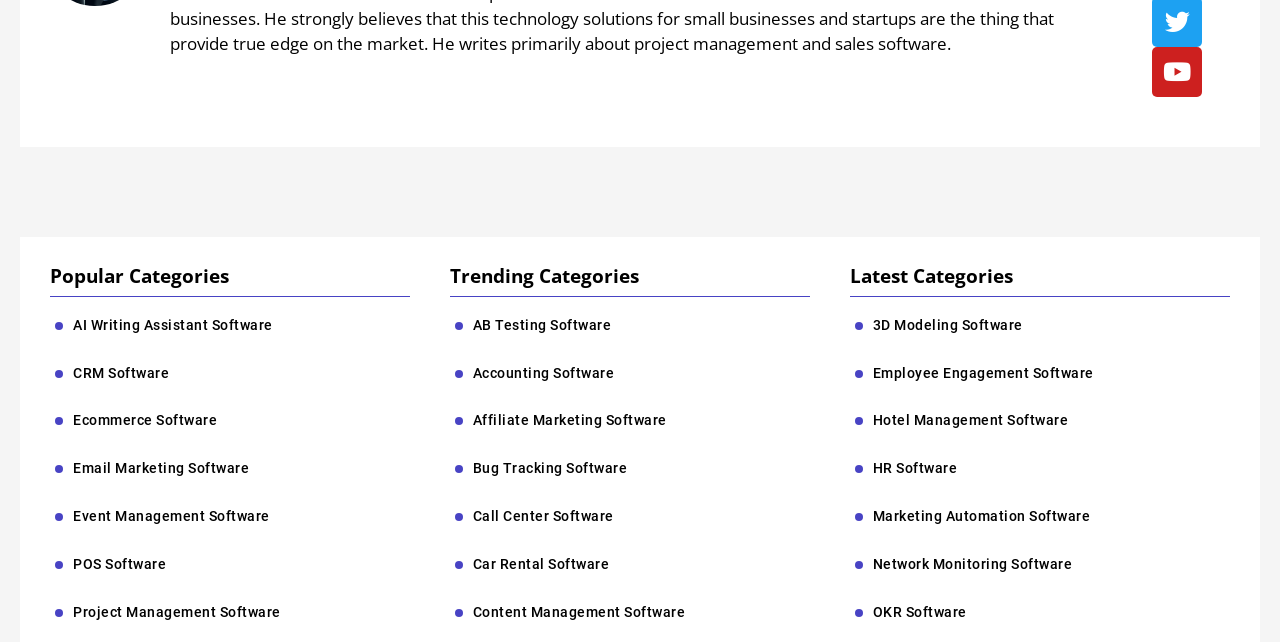Please give a short response to the question using one word or a phrase:
How many categories are there in total?

24